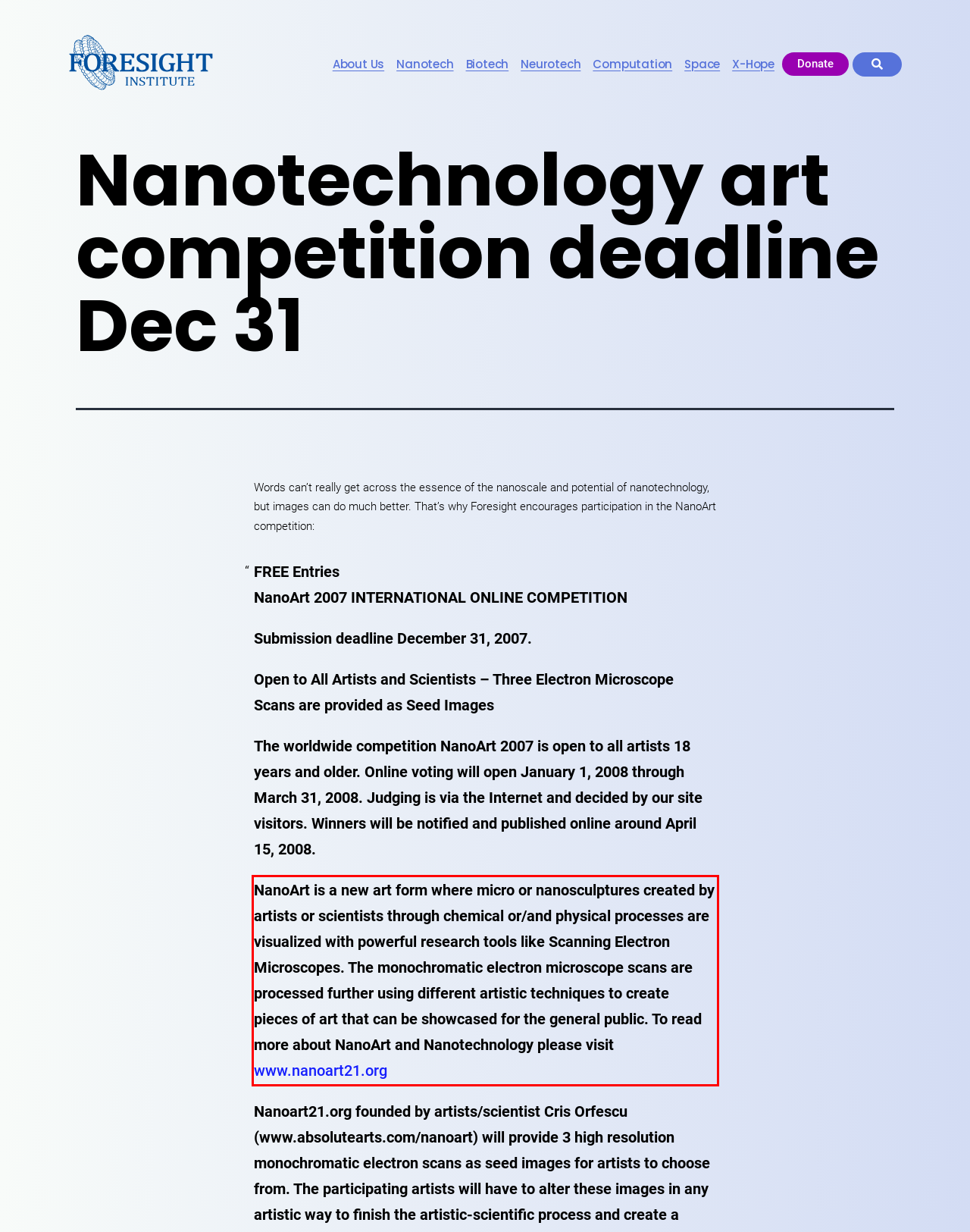Given the screenshot of a webpage, identify the red rectangle bounding box and recognize the text content inside it, generating the extracted text.

NanoArt is a new art form where micro or nanosculptures created by artists or scientists through chemical or/and physical processes are visualized with powerful research tools like Scanning Electron Microscopes. The monochromatic electron microscope scans are processed further using different artistic techniques to create pieces of art that can be showcased for the general public. To read more about NanoArt and Nanotechnology please visit www.nanoart21.org